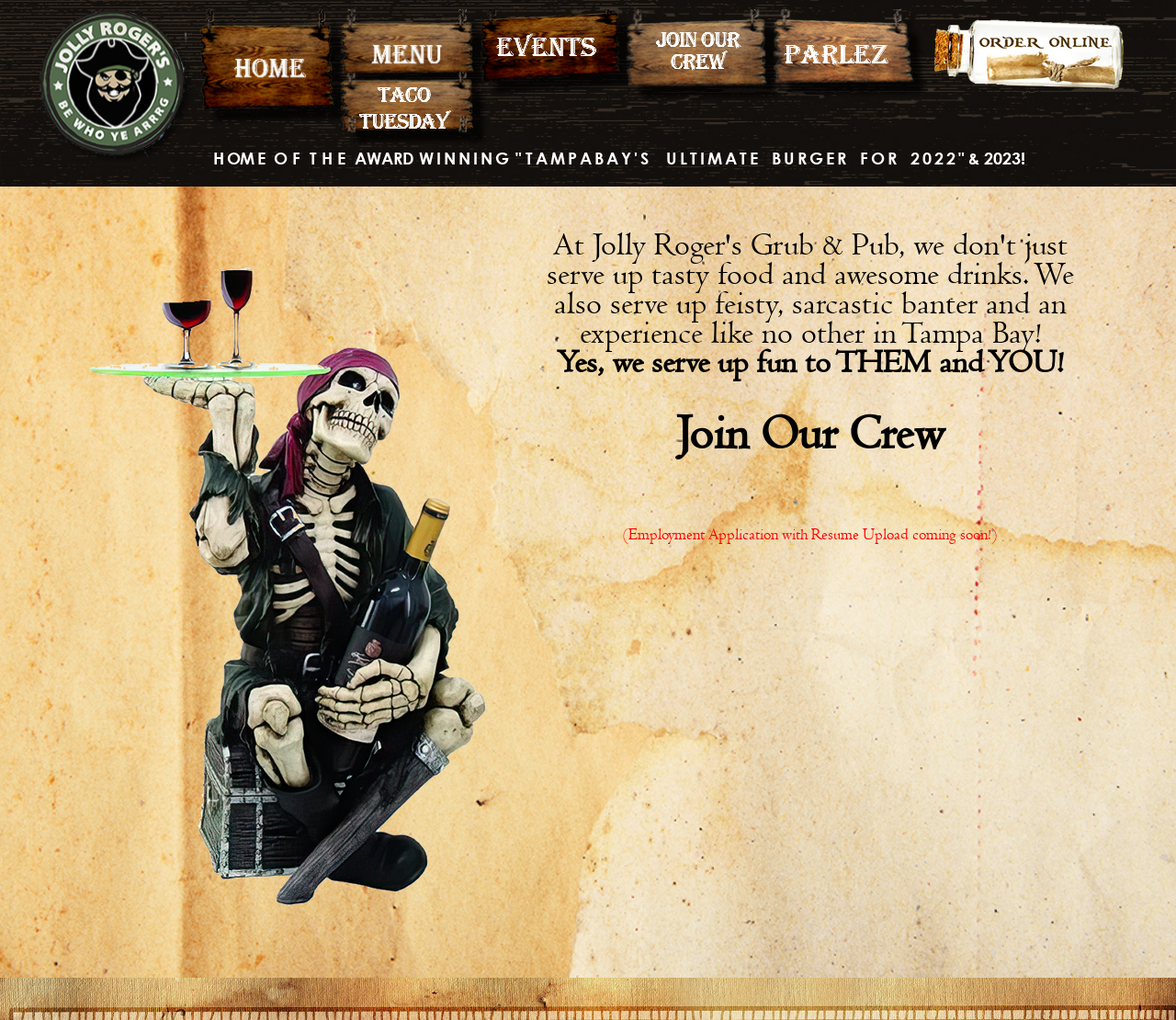Determine the bounding box coordinates for the UI element with the following description: "alt="Join our Crew"". The coordinates should be four float numbers between 0 and 1, represented as [left, top, right, bottom].

[0.539, 0.028, 0.648, 0.082]